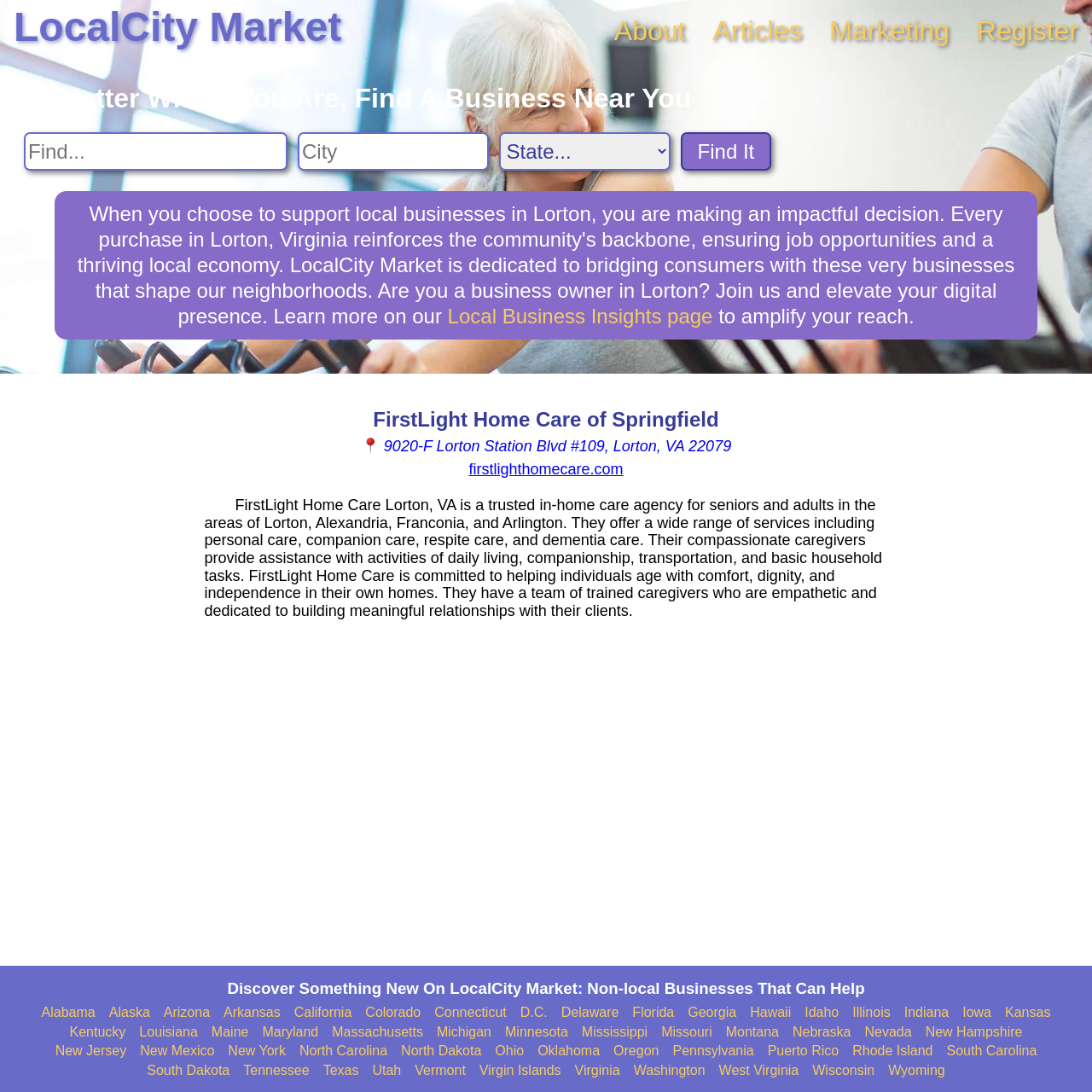What services does FirstLight Home Care offer?
Refer to the image and provide a thorough answer to the question.

I found the services offered by FirstLight Home Care by reading the static text that describes the agency's services, which mentions personal care, companion care, respite care, and dementia care.